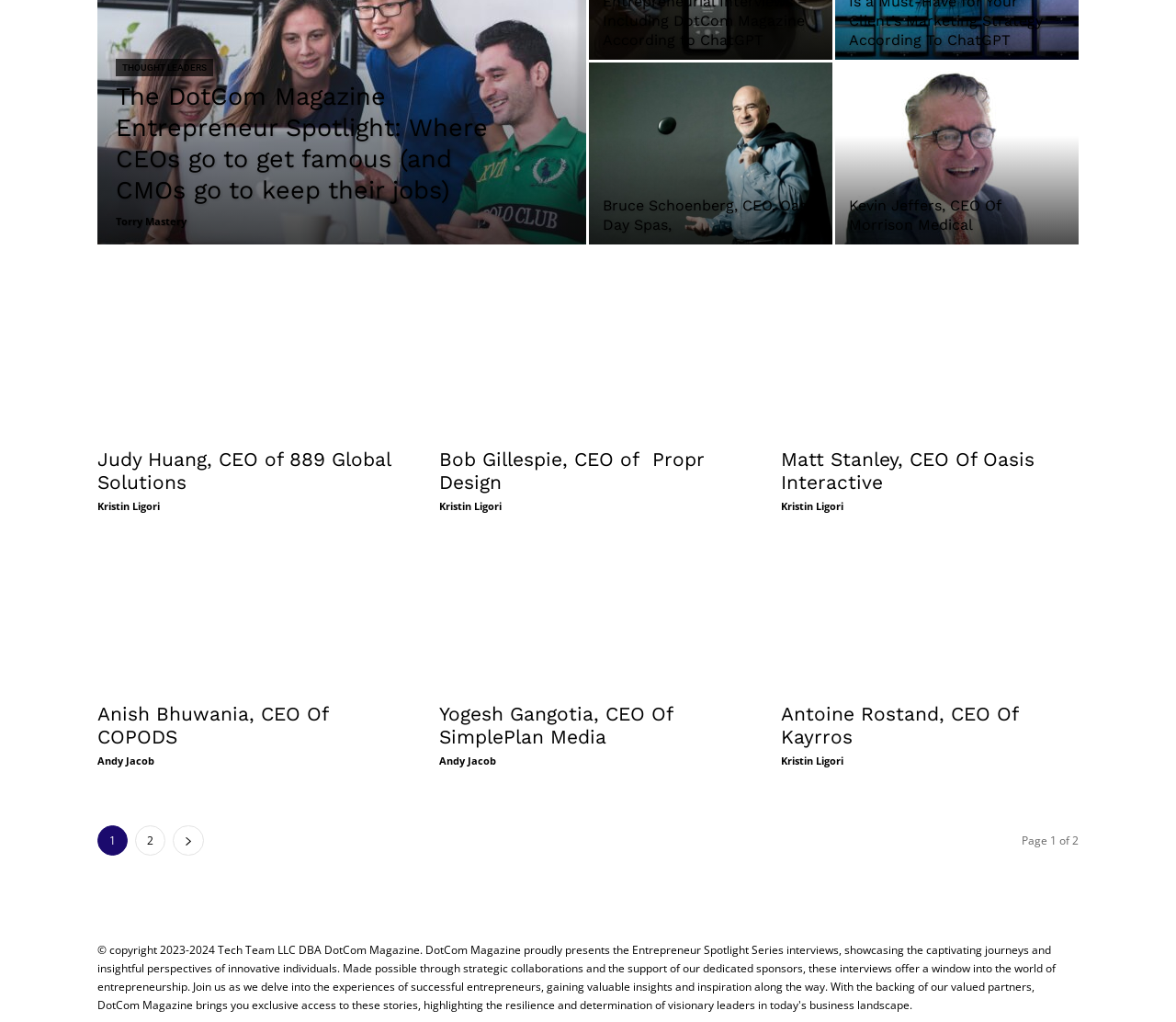Please give a short response to the question using one word or a phrase:
How many CEOs are featured on this page?

9